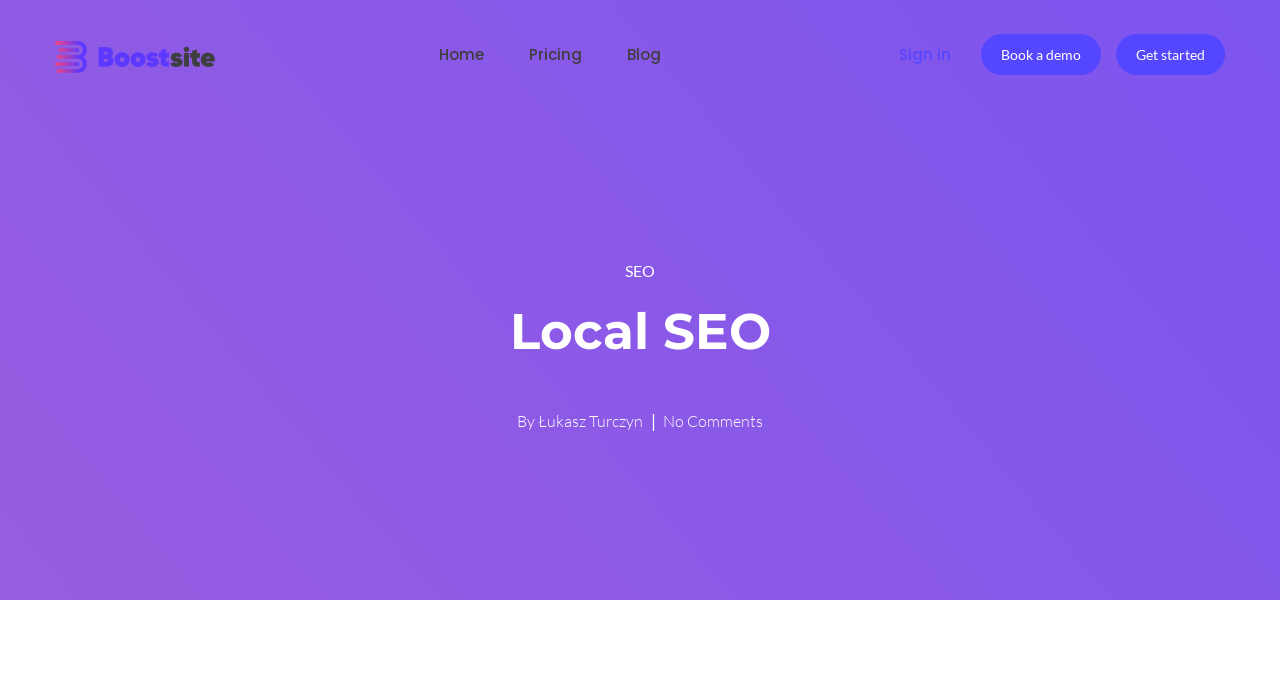Specify the bounding box coordinates of the area to click in order to execute this command: 'Click on the 'About' link'. The coordinates should consist of four float numbers ranging from 0 to 1, and should be formatted as [left, top, right, bottom].

None